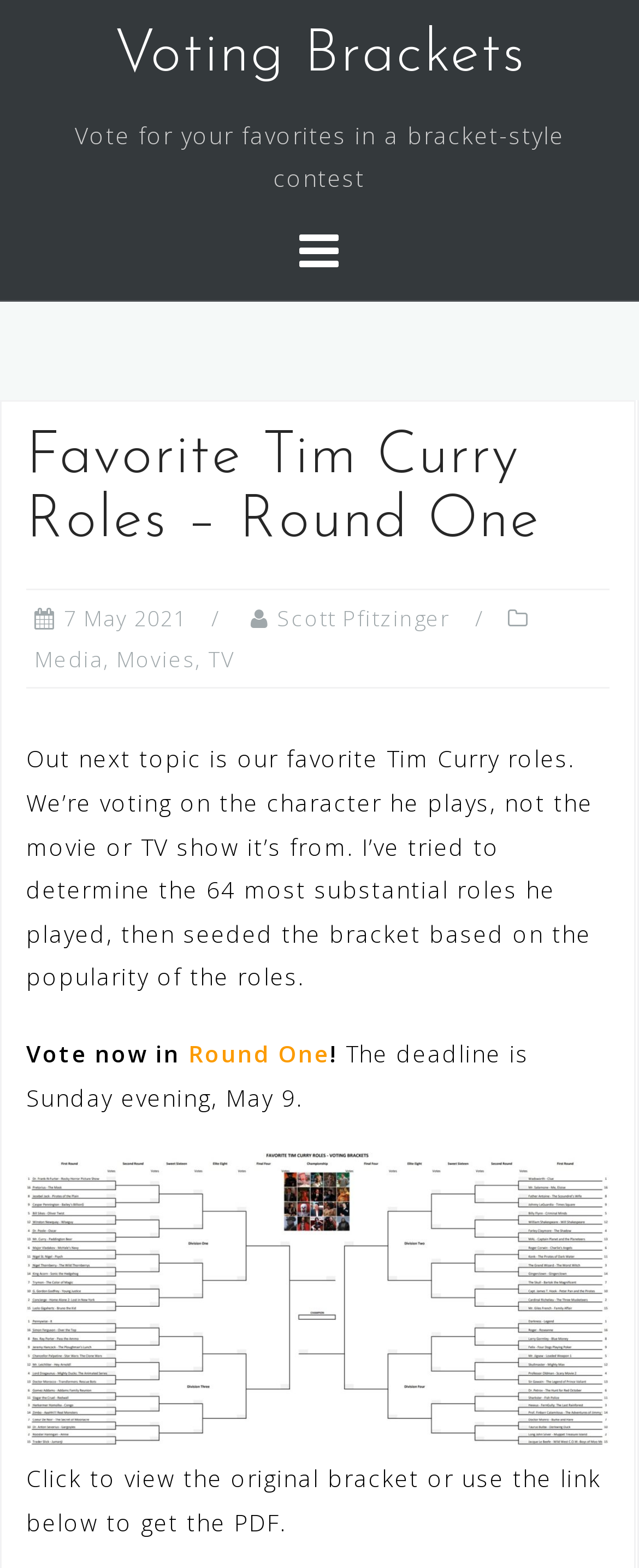Pinpoint the bounding box coordinates of the clickable element needed to complete the instruction: "Read more about the voting rules". The coordinates should be provided as four float numbers between 0 and 1: [left, top, right, bottom].

[0.041, 0.474, 0.928, 0.633]